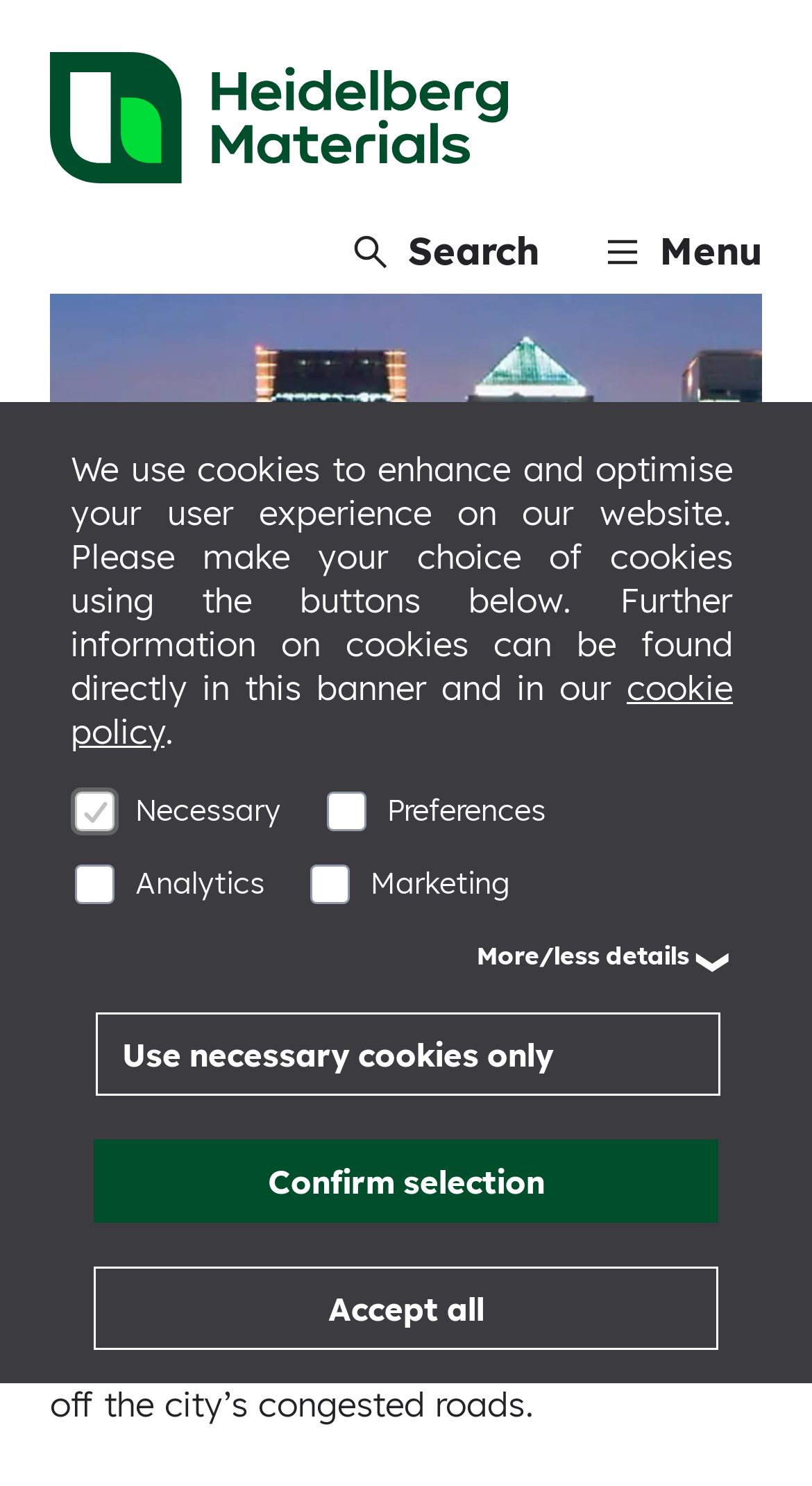Determine the bounding box coordinates of the region to click in order to accomplish the following instruction: "Share the page". Provide the coordinates as four float numbers between 0 and 1, specifically [left, top, right, bottom].

[0.908, 0.662, 0.959, 0.69]